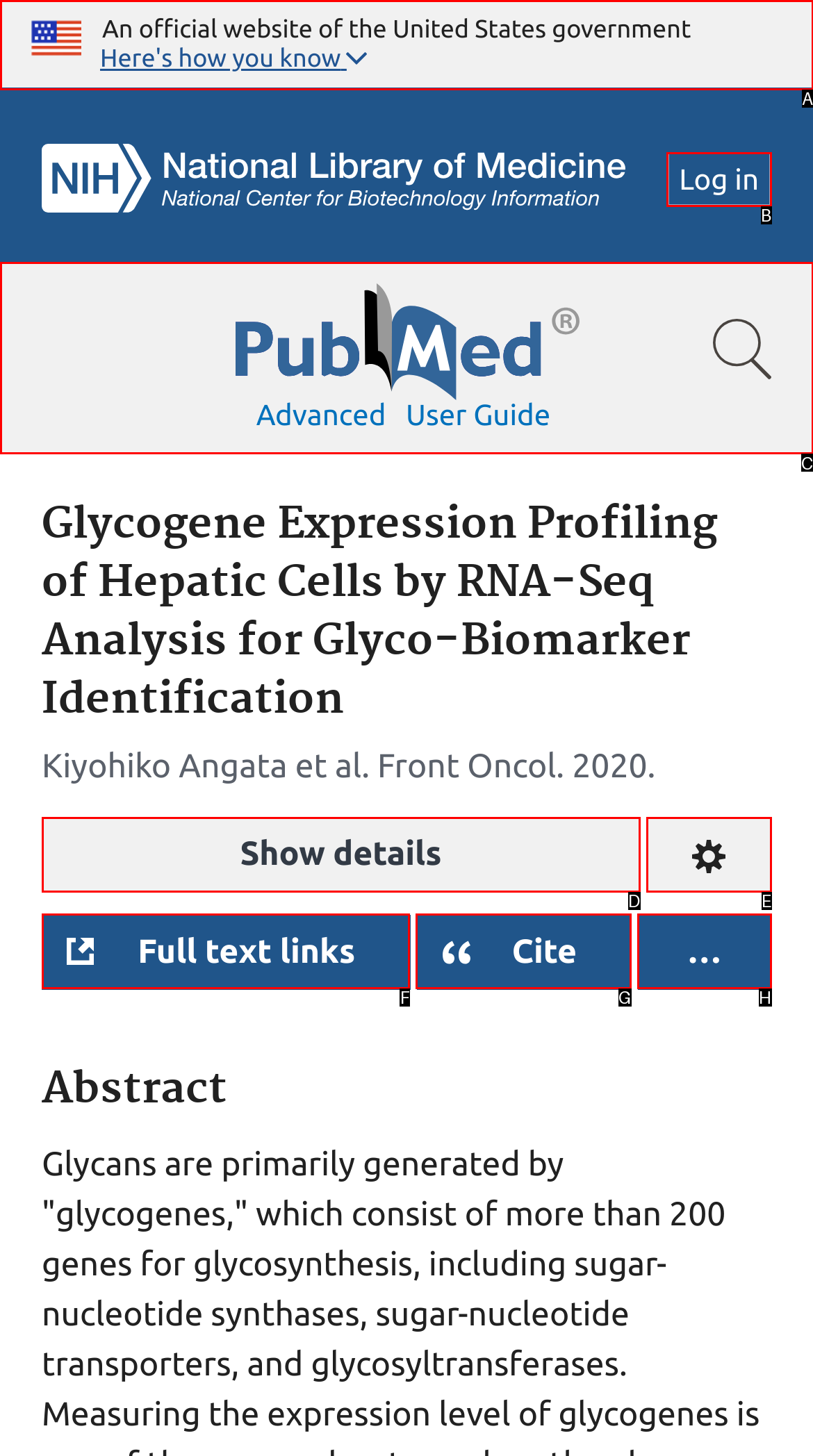Show which HTML element I need to click to perform this task: Search for a term Answer with the letter of the correct choice.

C